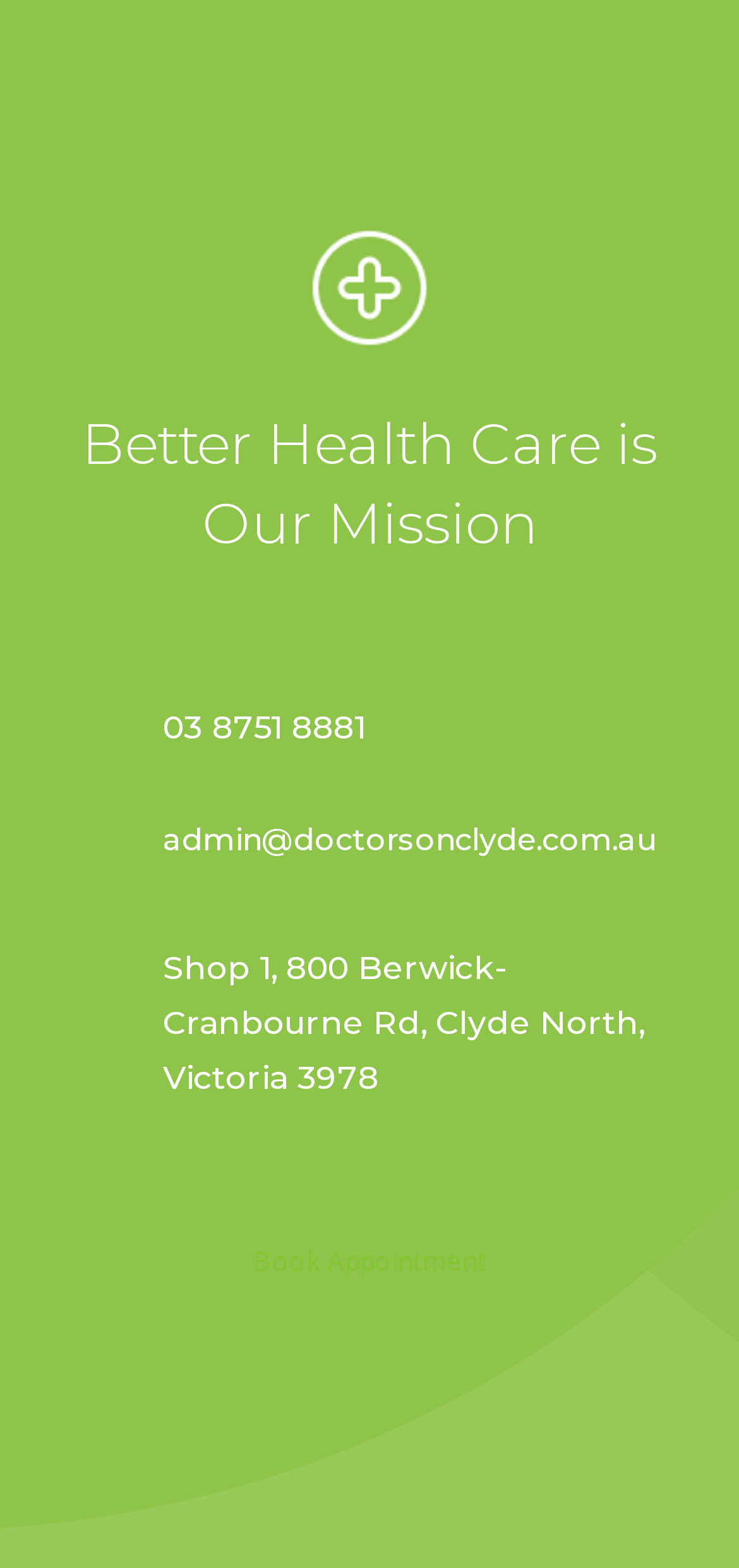What is the phone number to contact?
Refer to the image and give a detailed answer to the question.

The phone number can be found in the second layout table, where there is a link element with the text '03 8751 8881'.